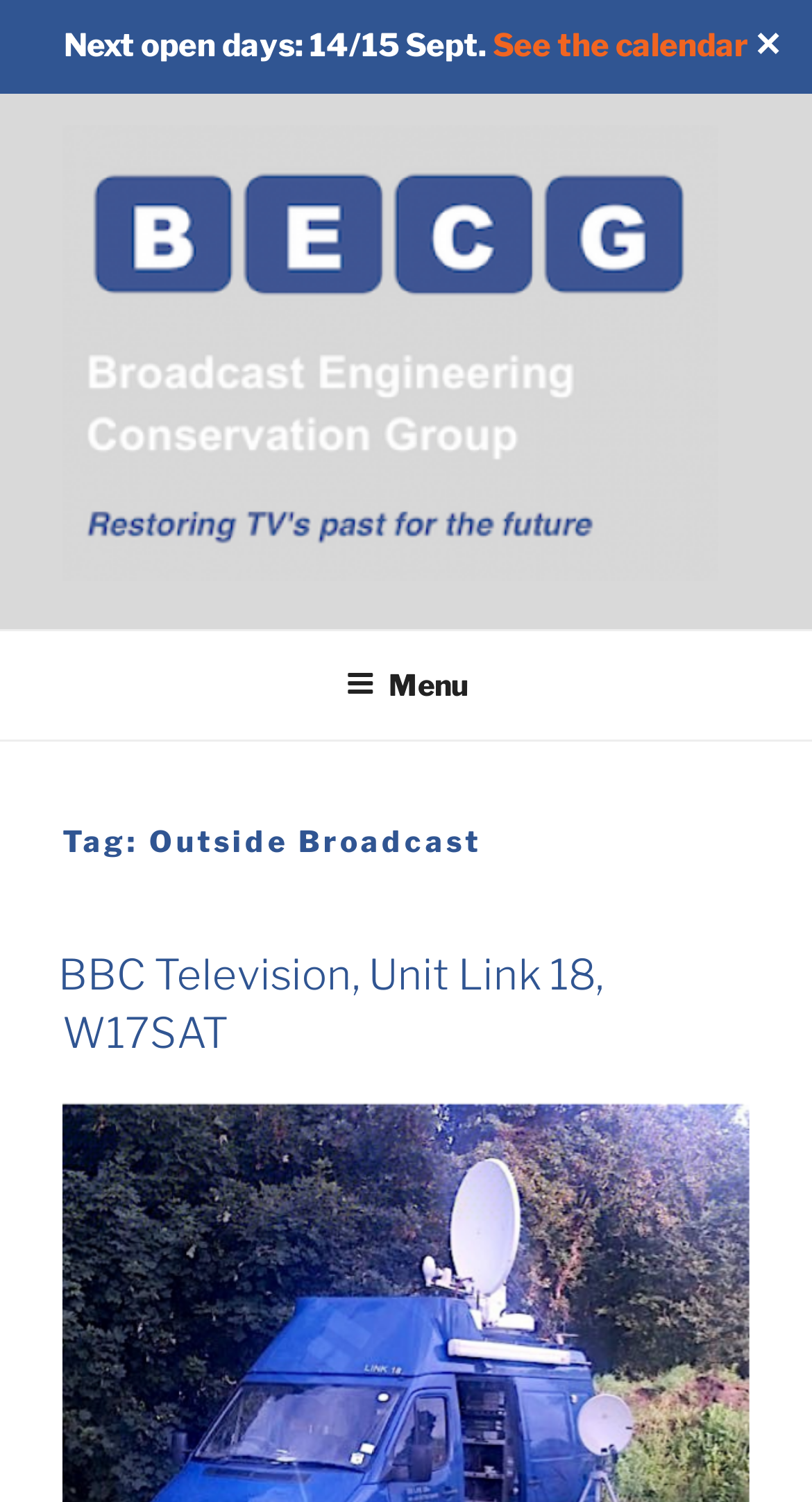Please find the bounding box for the following UI element description. Provide the coordinates in (top-left x, top-left y, bottom-right x, bottom-right y) format, with values between 0 and 1: ✕

[0.915, 0.02, 0.974, 0.042]